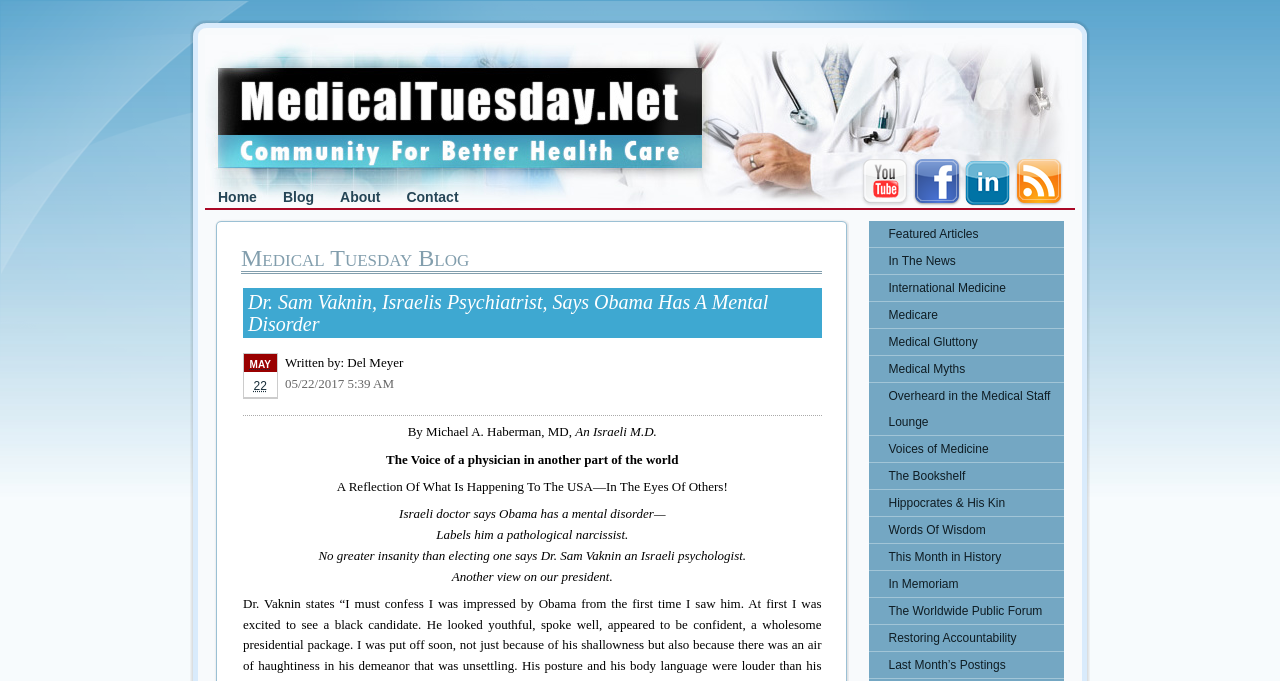Please identify the bounding box coordinates of the region to click in order to complete the task: "Explore the Featured Articles". The coordinates must be four float numbers between 0 and 1, specified as [left, top, right, bottom].

[0.679, 0.325, 0.831, 0.363]